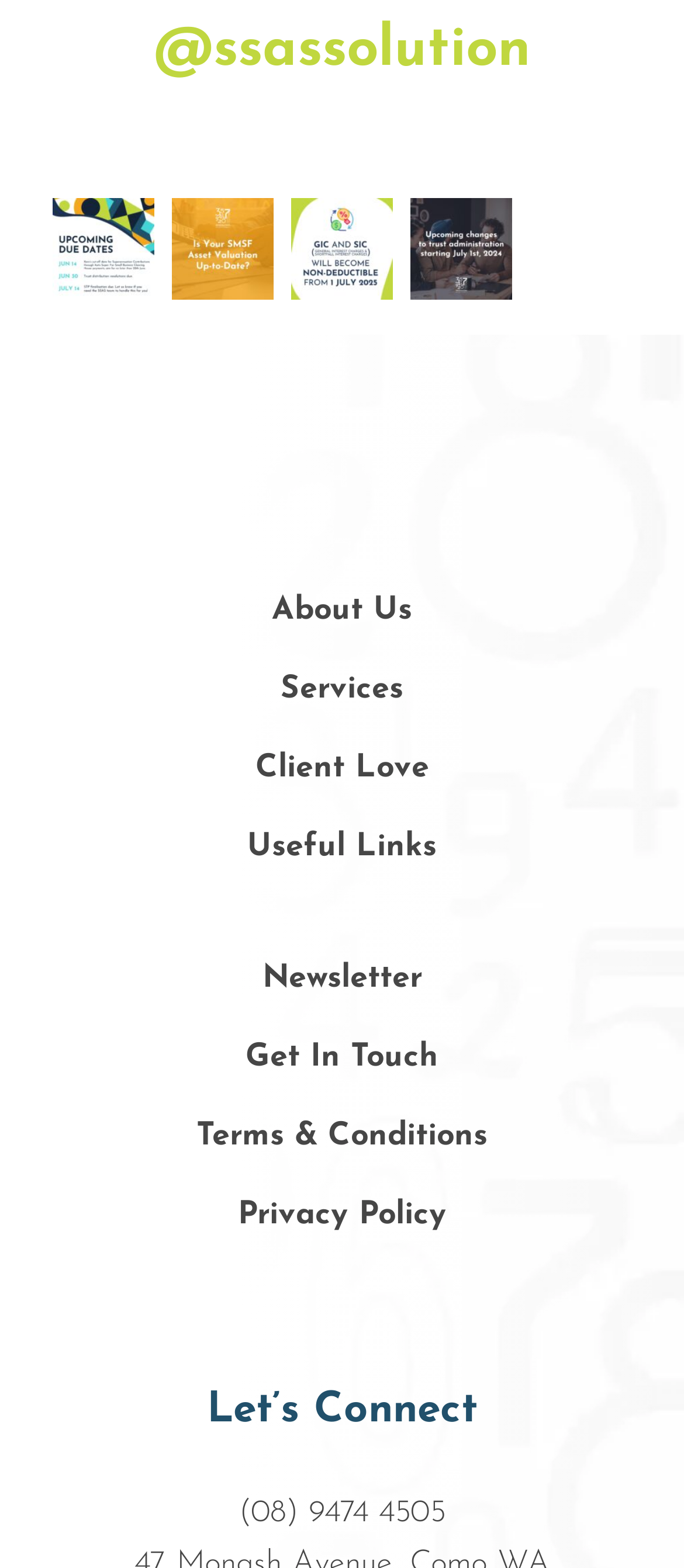Give a concise answer of one word or phrase to the question: 
What is the purpose of the links in the middle section?

Provide information on tax planning